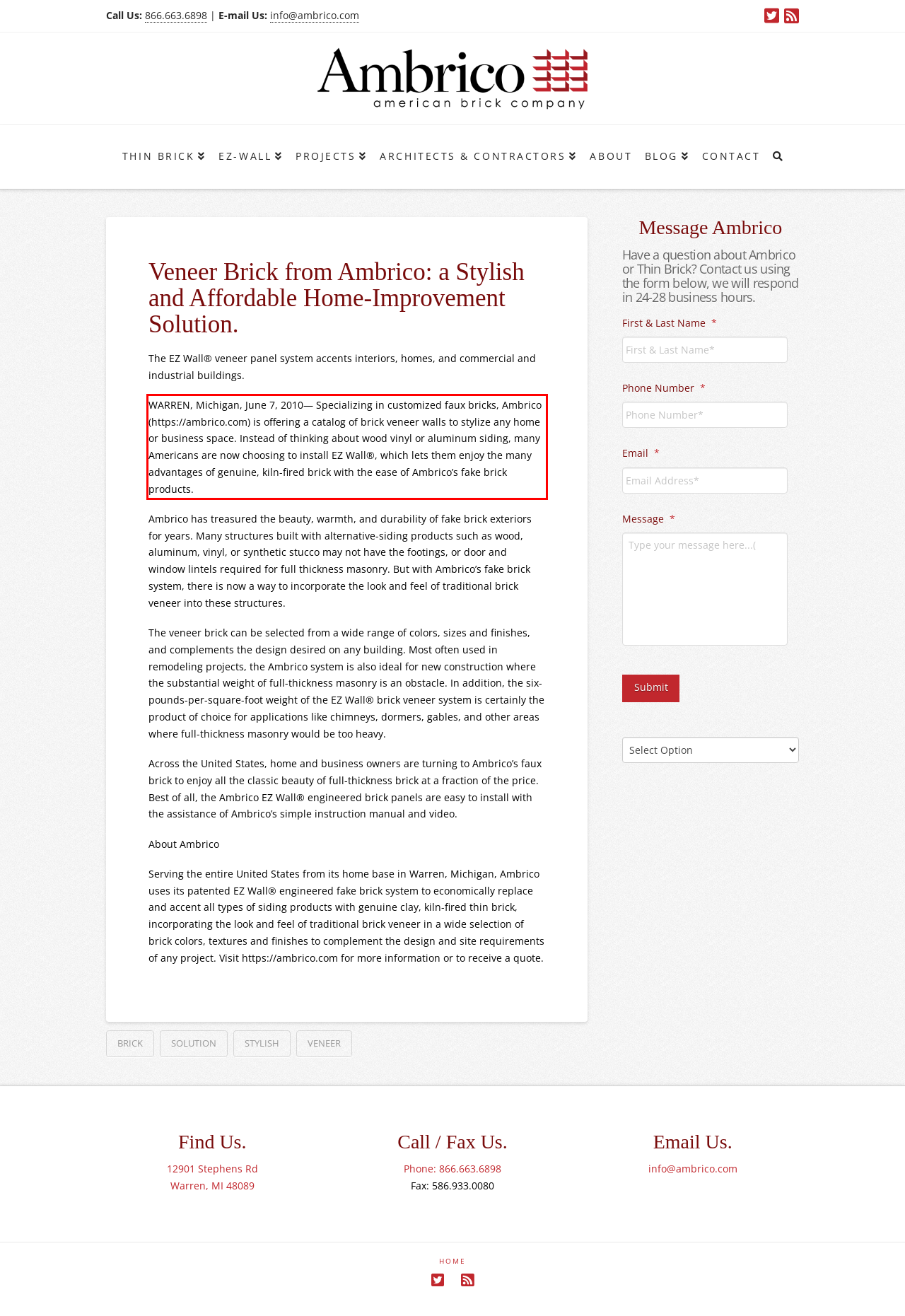The screenshot you have been given contains a UI element surrounded by a red rectangle. Use OCR to read and extract the text inside this red rectangle.

WARREN, Michigan, June 7, 2010— Specializing in customized faux bricks, Ambrico (https://ambrico.com) is offering a catalog of brick veneer walls to stylize any home or business space. Instead of thinking about wood vinyl or aluminum siding, many Americans are now choosing to install EZ Wall®, which lets them enjoy the many advantages of genuine, kiln-fired brick with the ease of Ambrico’s fake brick products.